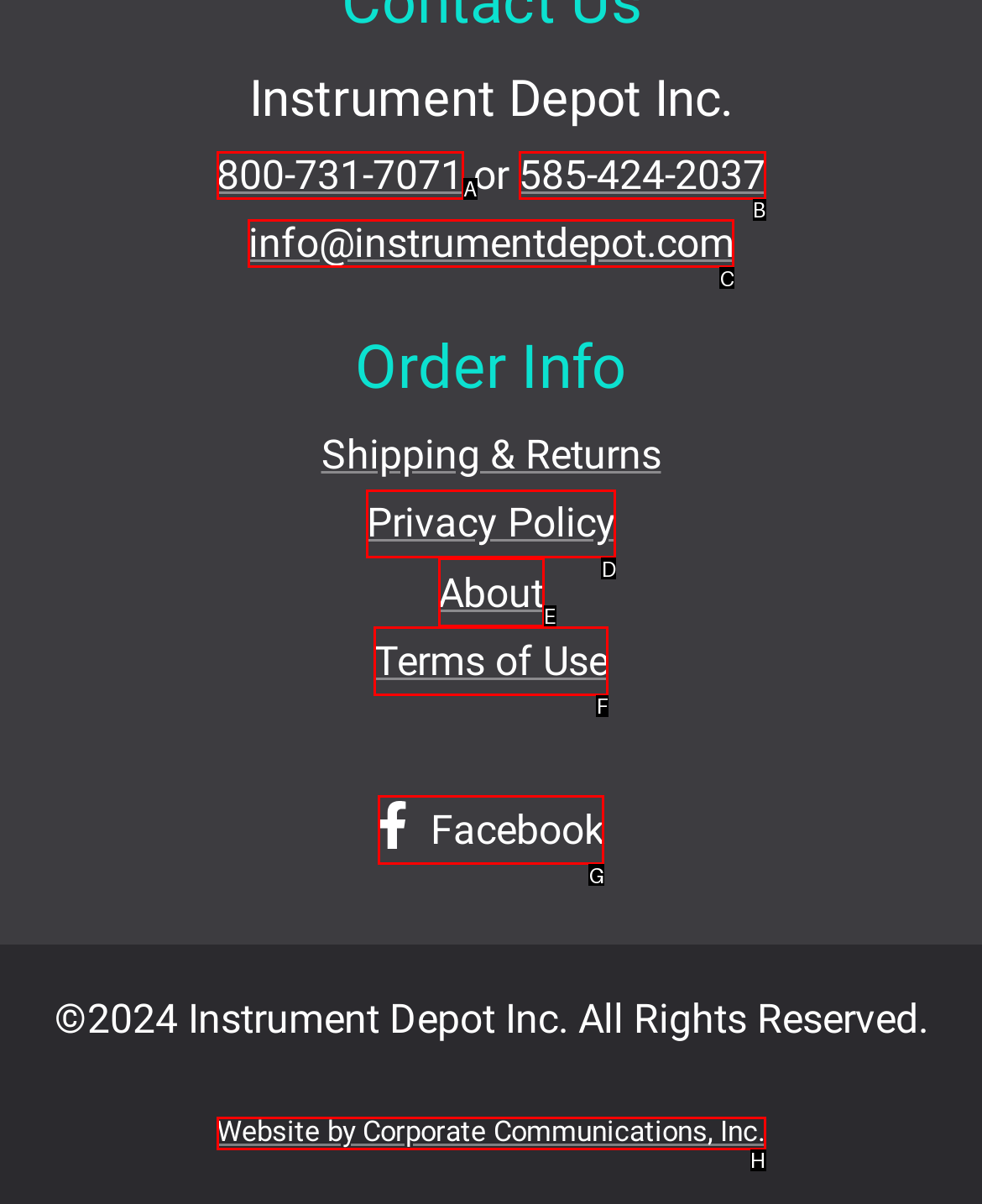Which lettered option should be clicked to perform the following task: Visit Facebook page
Respond with the letter of the appropriate option.

G